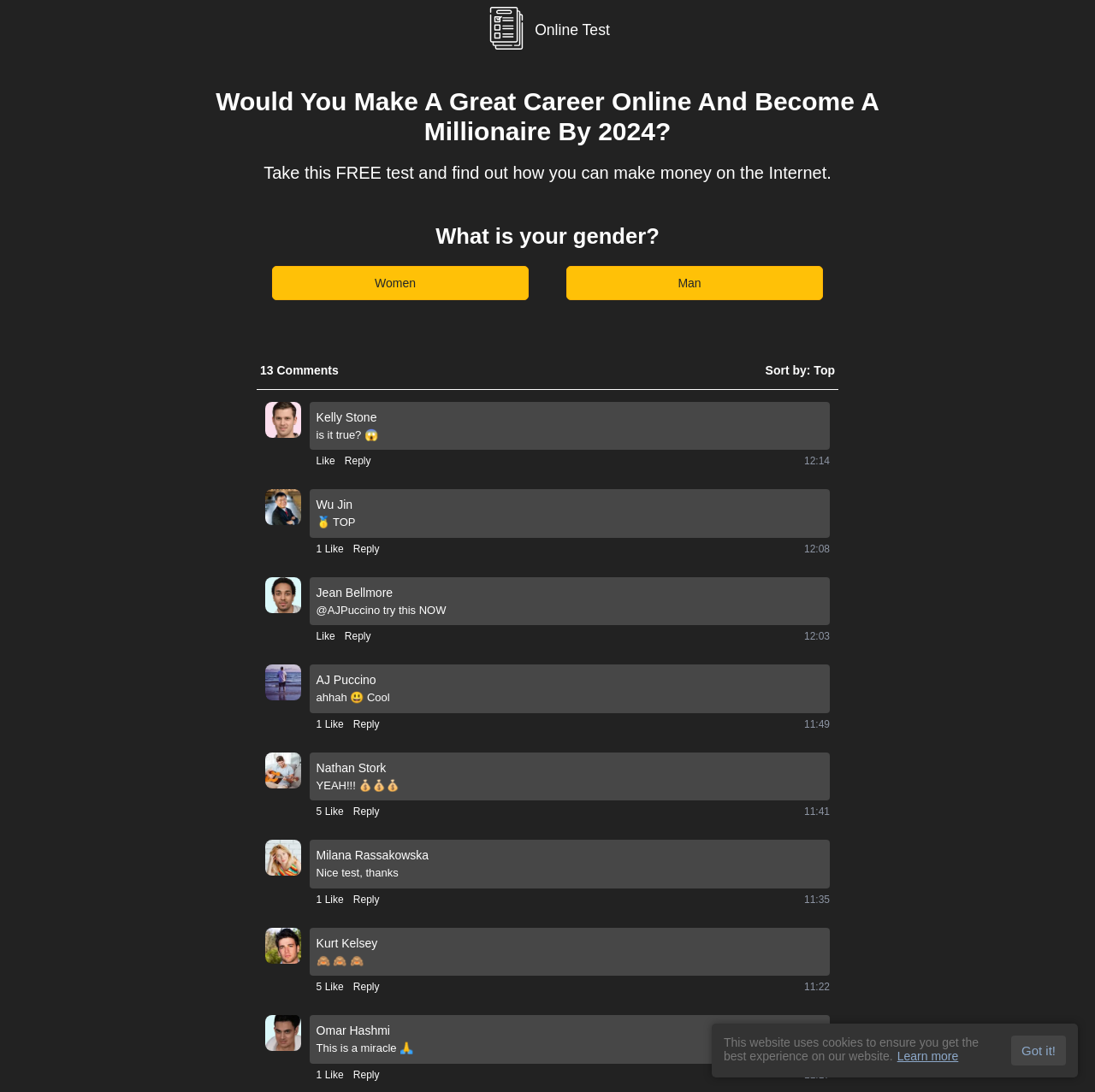Please identify the bounding box coordinates of the clickable area that will allow you to execute the instruction: "Learn more about cookies".

[0.819, 0.961, 0.875, 0.973]